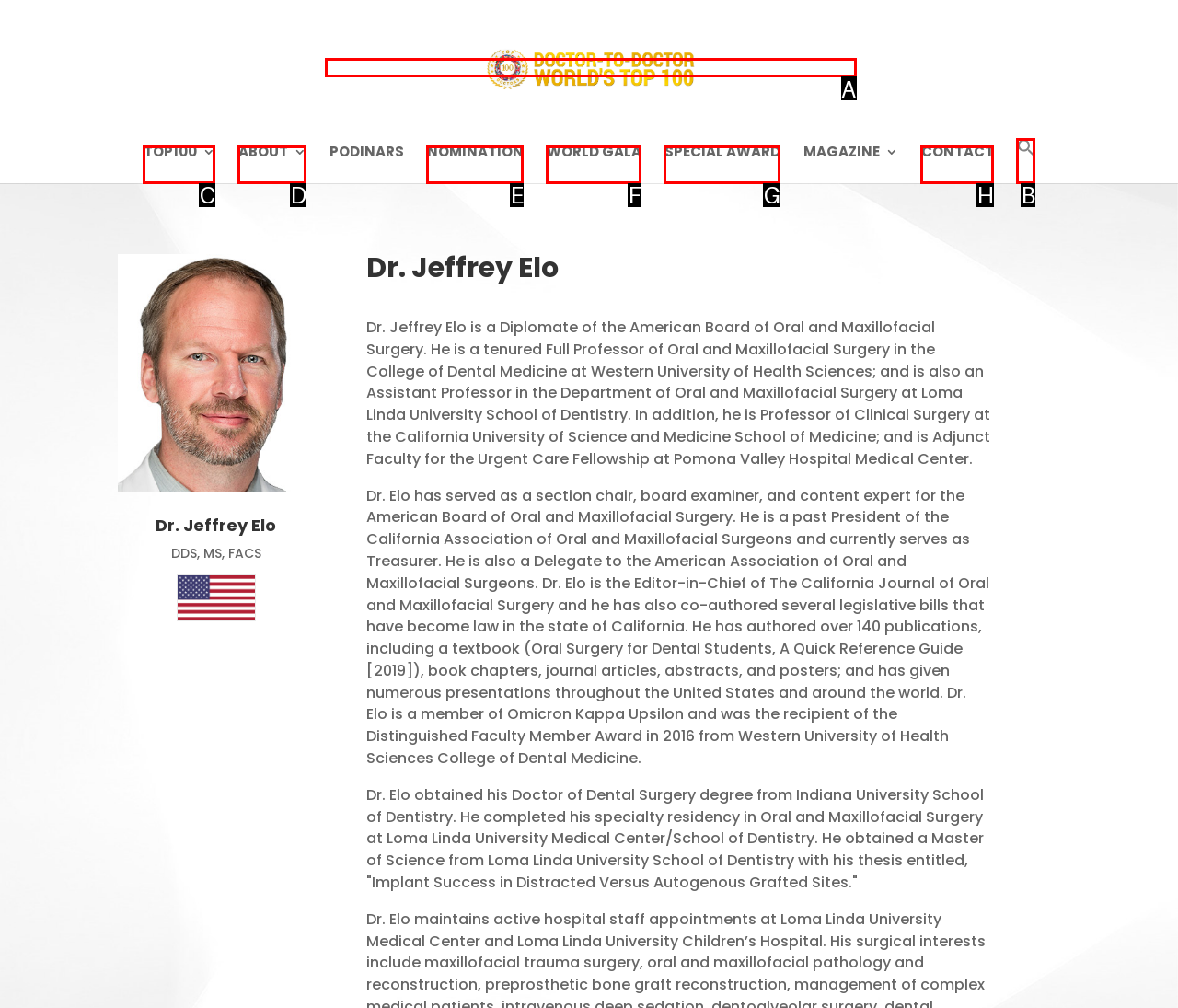Pick the option that corresponds to: alt="World's Top 100 Doctors"
Provide the letter of the correct choice.

A